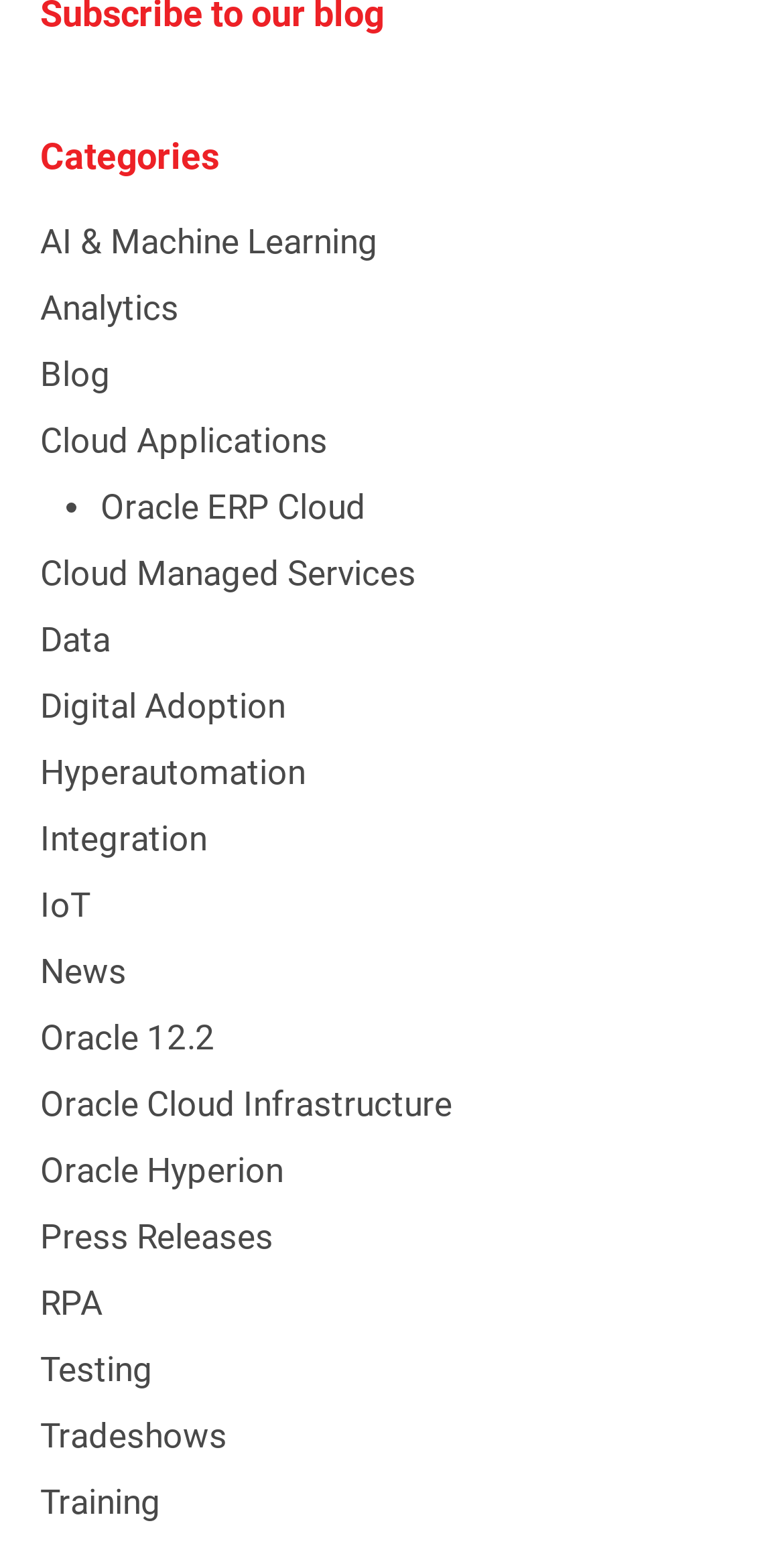Please locate the bounding box coordinates for the element that should be clicked to achieve the following instruction: "Learn about Oracle Cloud Infrastructure". Ensure the coordinates are given as four float numbers between 0 and 1, i.e., [left, top, right, bottom].

[0.051, 0.695, 0.577, 0.721]